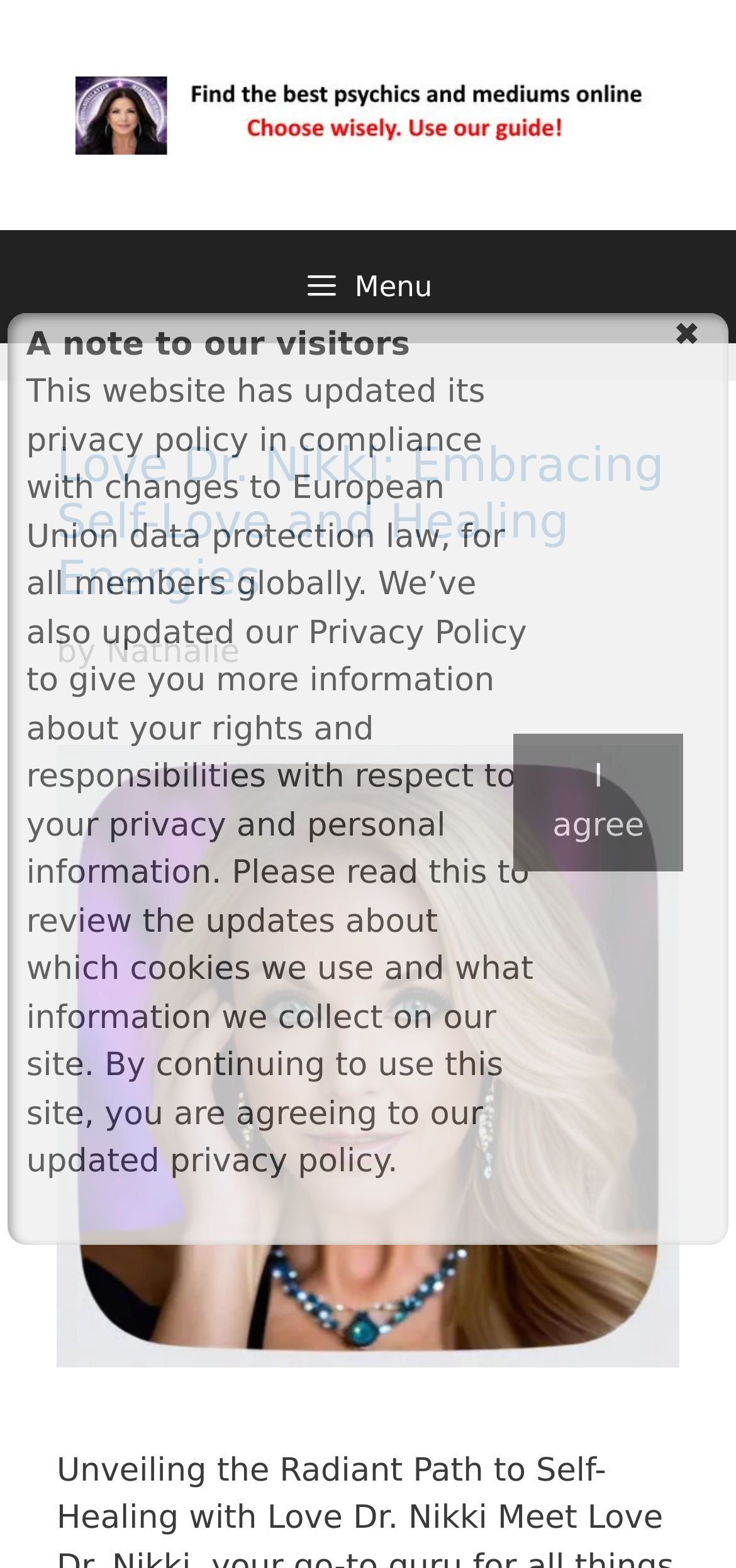Using the provided element description, identify the bounding box coordinates as (top-left x, top-left y, bottom-right x, bottom-right y). Ensure all values are between 0 and 1. Description: I agree

[0.697, 0.468, 0.929, 0.556]